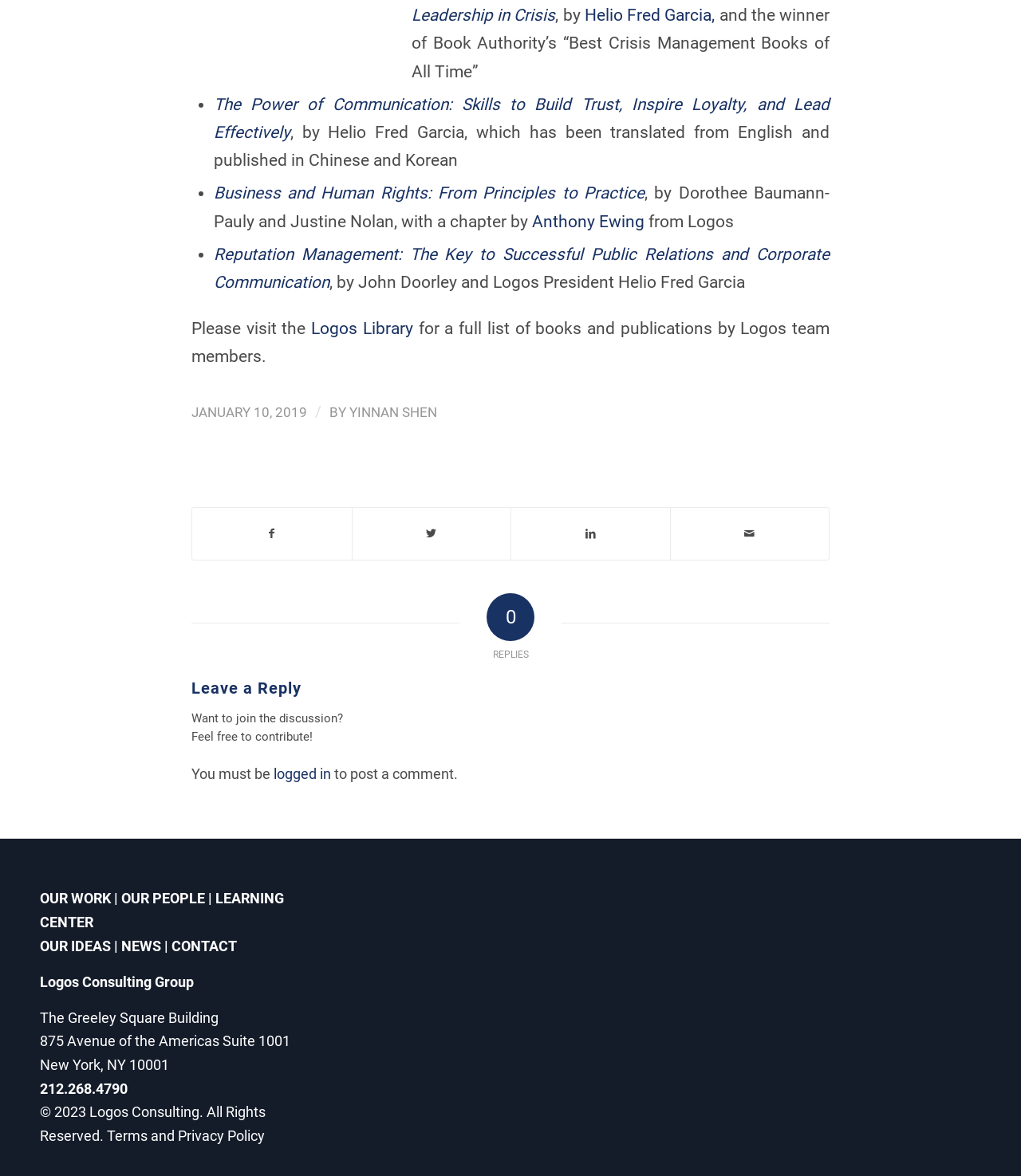Could you determine the bounding box coordinates of the clickable element to complete the instruction: "Click on the link to OUR WORK"? Provide the coordinates as four float numbers between 0 and 1, i.e., [left, top, right, bottom].

[0.039, 0.757, 0.109, 0.771]